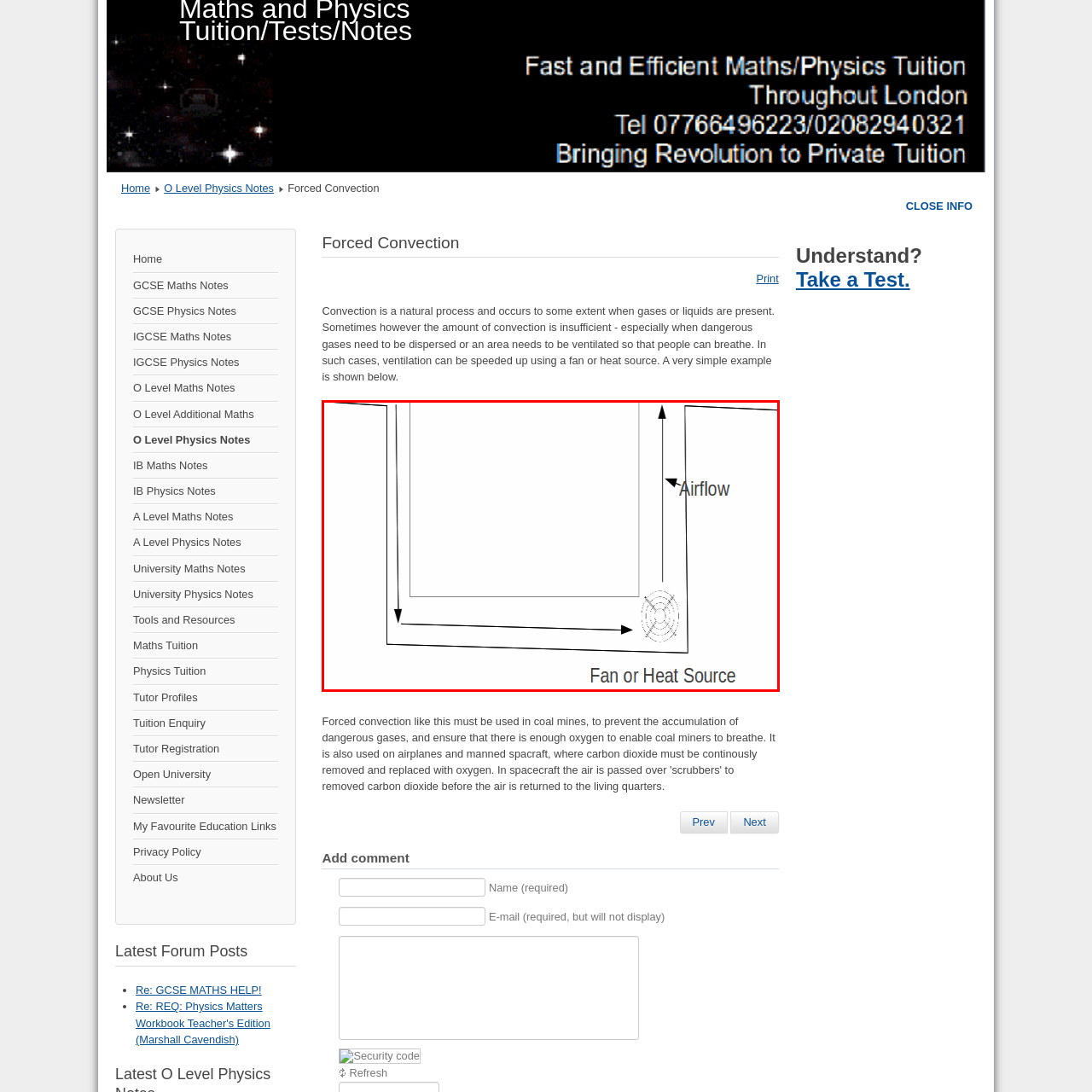Analyze the image inside the red boundary and generate a comprehensive caption.

The image illustrates the concept of forced convection, depicting a simplified diagram of airflow facilitated by a fan or heat source. In the diagram, arrows indicate the direction of airflow, highlighting how air moves into and around a space. The fan or heat source is positioned at the bottom right, demonstrating how it actively draws air into the system and pushes it upward. This mechanism is essential in various applications, especially in scenarios where natural convection is insufficient for ventilation or gas dispersion, ensuring a safer and more comfortable environment. The accompanying text elaborates on the importance of forced convection, particularly in terms of its efficacy in ventilating areas with potentially dangerous gases.